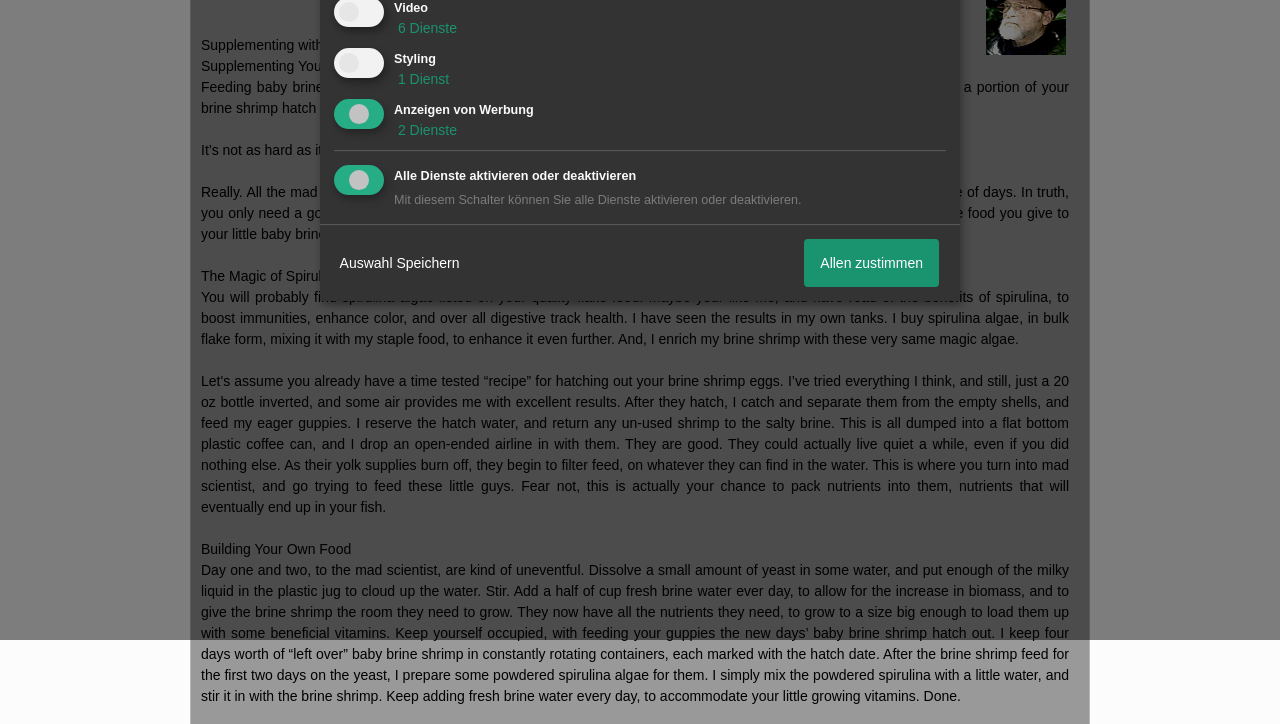Given the element description "alt="avatar"" in the screenshot, predict the bounding box coordinates of that UI element.

[0.77, 0.058, 0.833, 0.08]